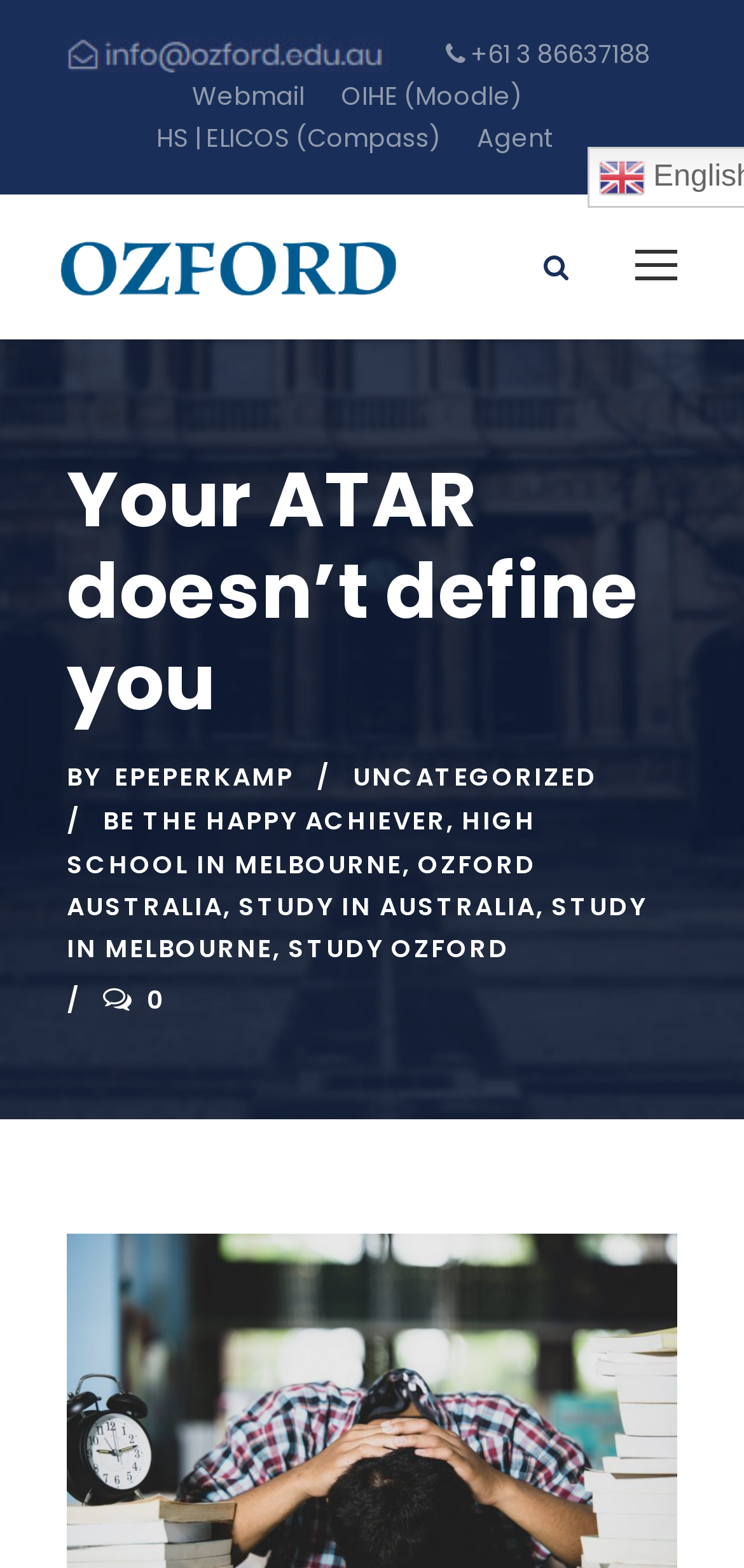Please locate the bounding box coordinates of the element that should be clicked to achieve the given instruction: "Learn about studying in Australia".

[0.321, 0.566, 0.721, 0.589]